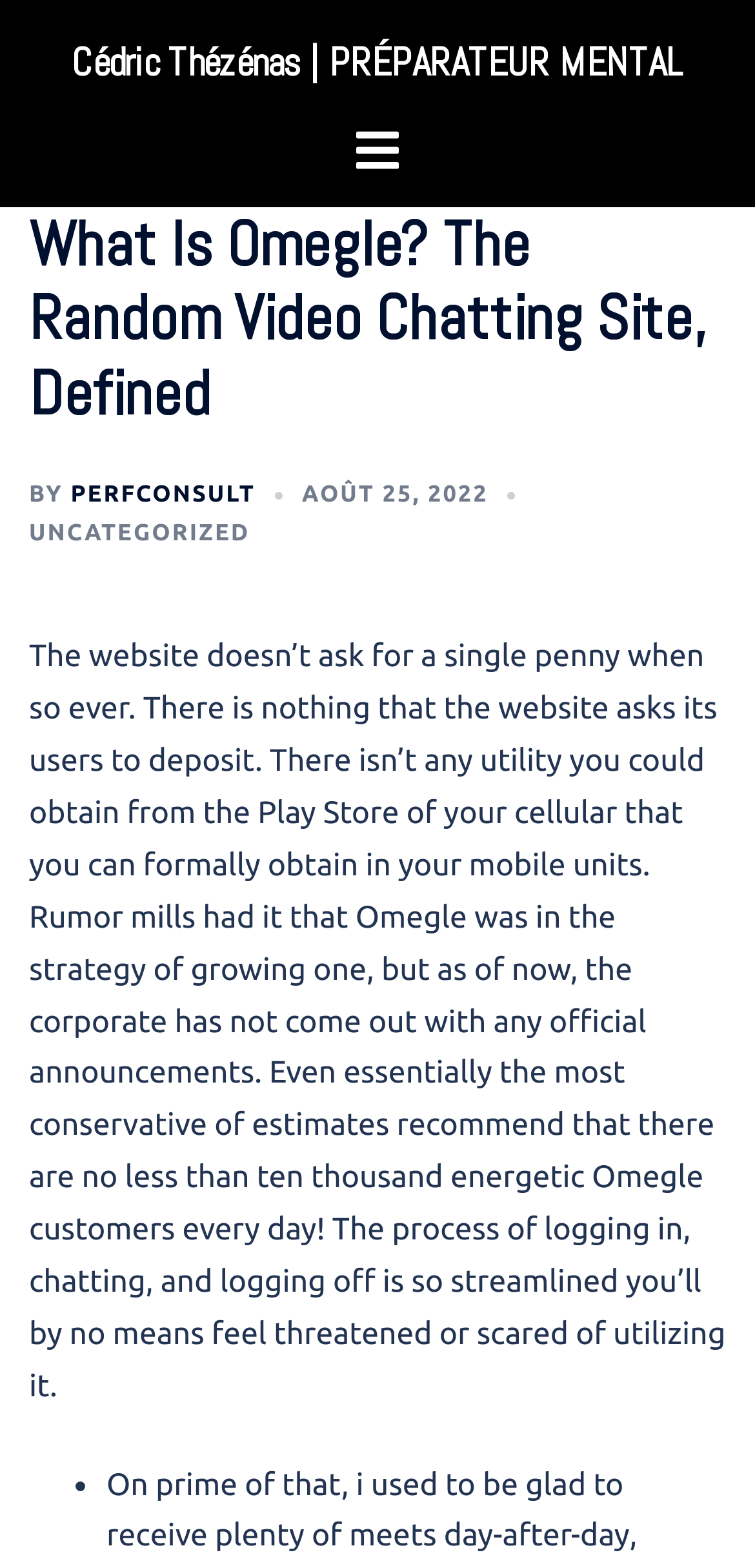What is the process of using Omegle like?
Look at the screenshot and provide an in-depth answer.

The webpage describes the process of logging in, chatting, and logging off on Omegle as streamlined, suggesting that it is easy and efficient to use the website.